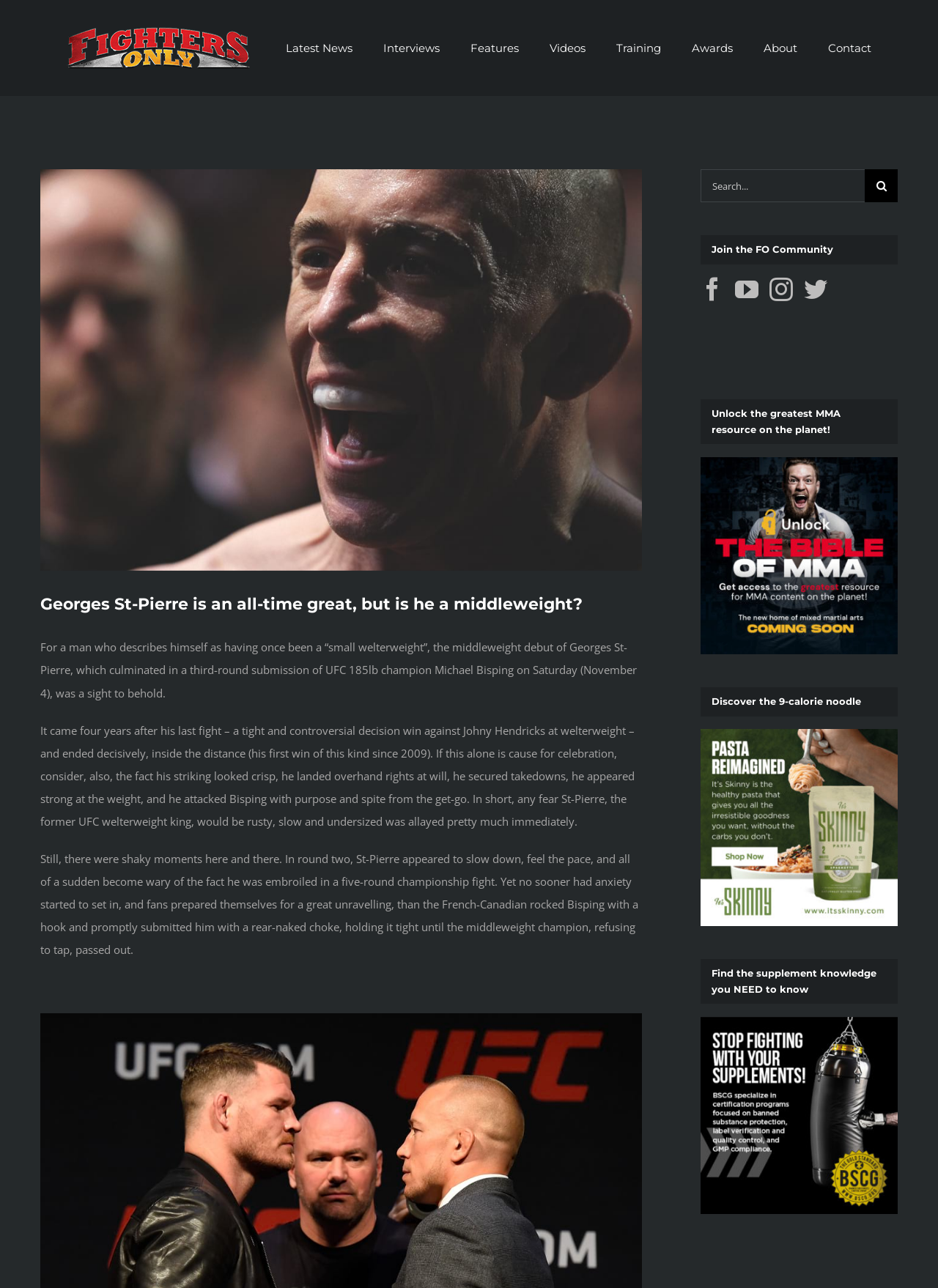What is the title of the article?
Refer to the image and give a detailed answer to the query.

The title of the article can be found in the heading element with the text 'Georges St-Pierre is an all-time great, but is he a middleweight?'. This heading is located below the main menu and above the article content.